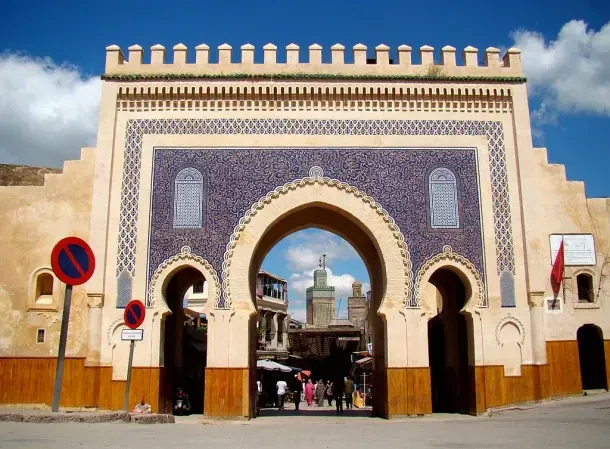What can be seen in the background of the image?
Observe the image and answer the question with a one-word or short phrase response.

bustling market life